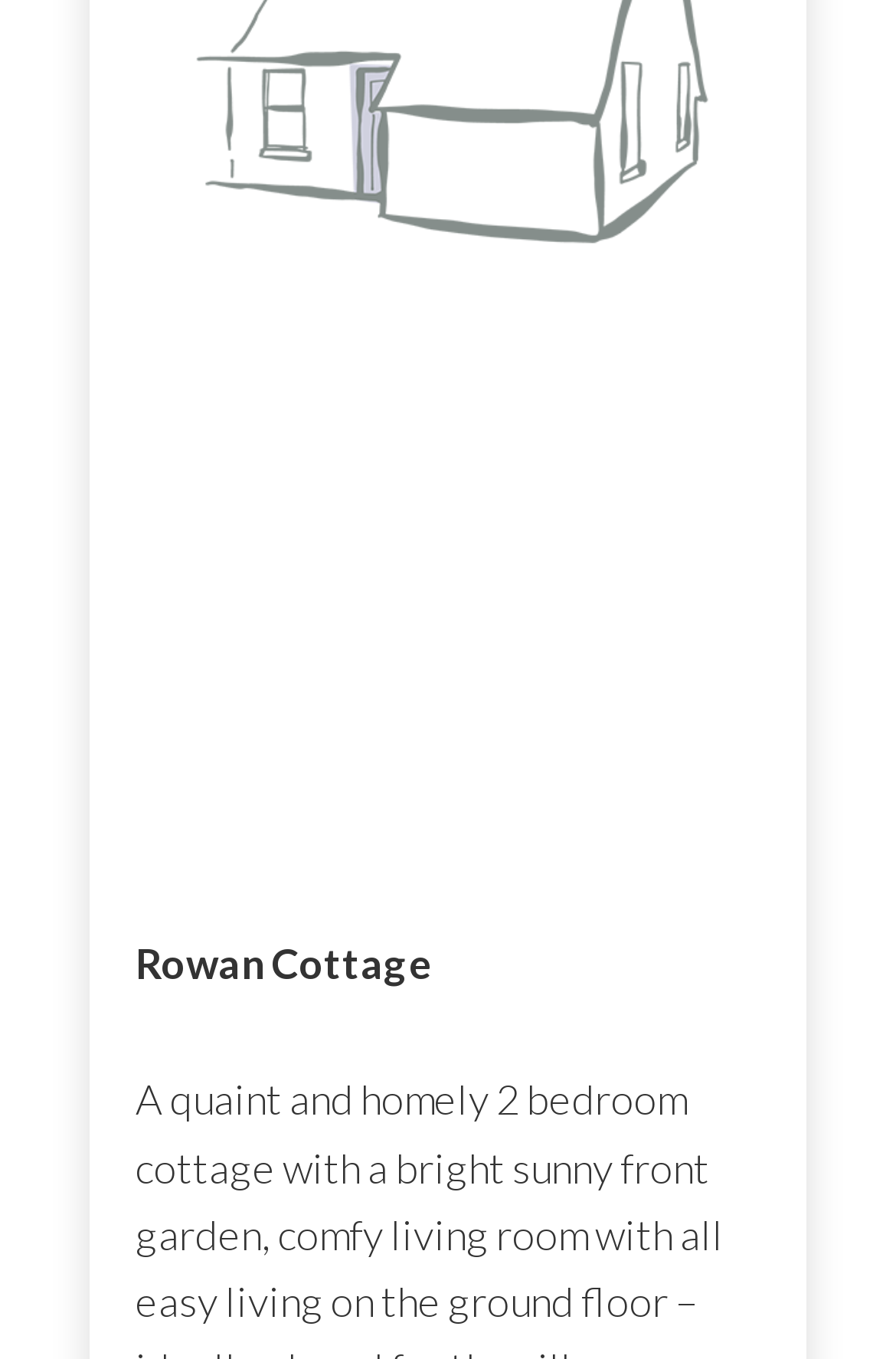Is there a twin room?
Please provide a detailed answer to the question.

I found a link element with the text 'rowan-cottage-portree-self-catering-twin-room' at coordinates [0.164, 0.475, 0.487, 0.634]. This suggests that there is a twin room available at Rowan Cottage.